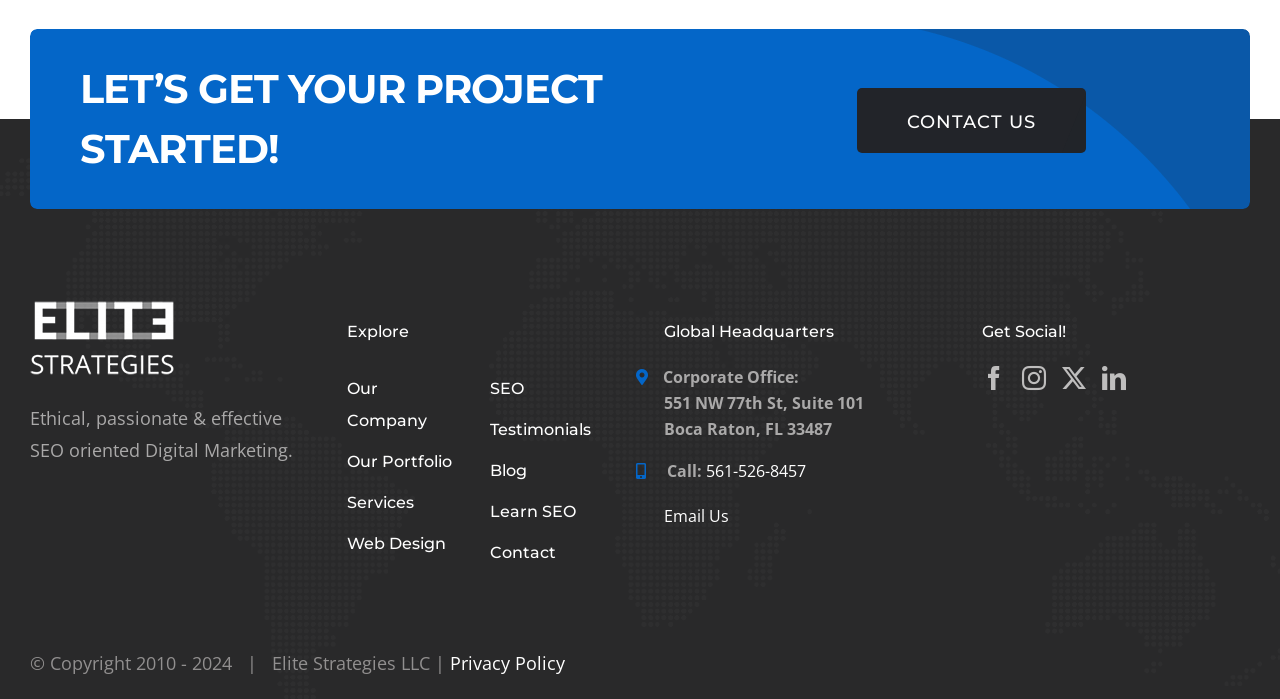Find the bounding box coordinates for the element that must be clicked to complete the instruction: "Email the company". The coordinates should be four float numbers between 0 and 1, indicated as [left, top, right, bottom].

[0.519, 0.723, 0.57, 0.754]